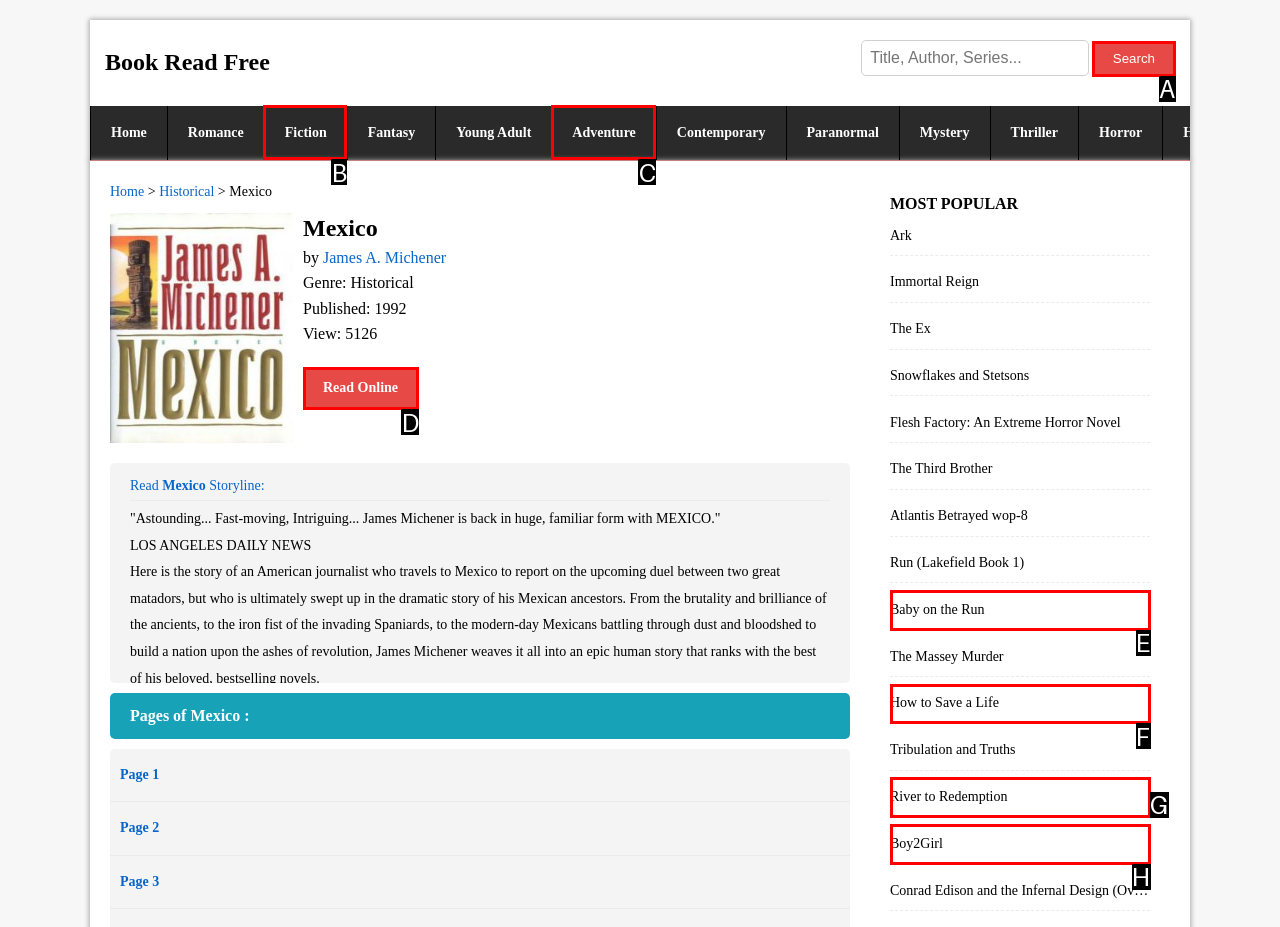From the options shown in the screenshot, tell me which lettered element I need to click to complete the task: View the menu.

None